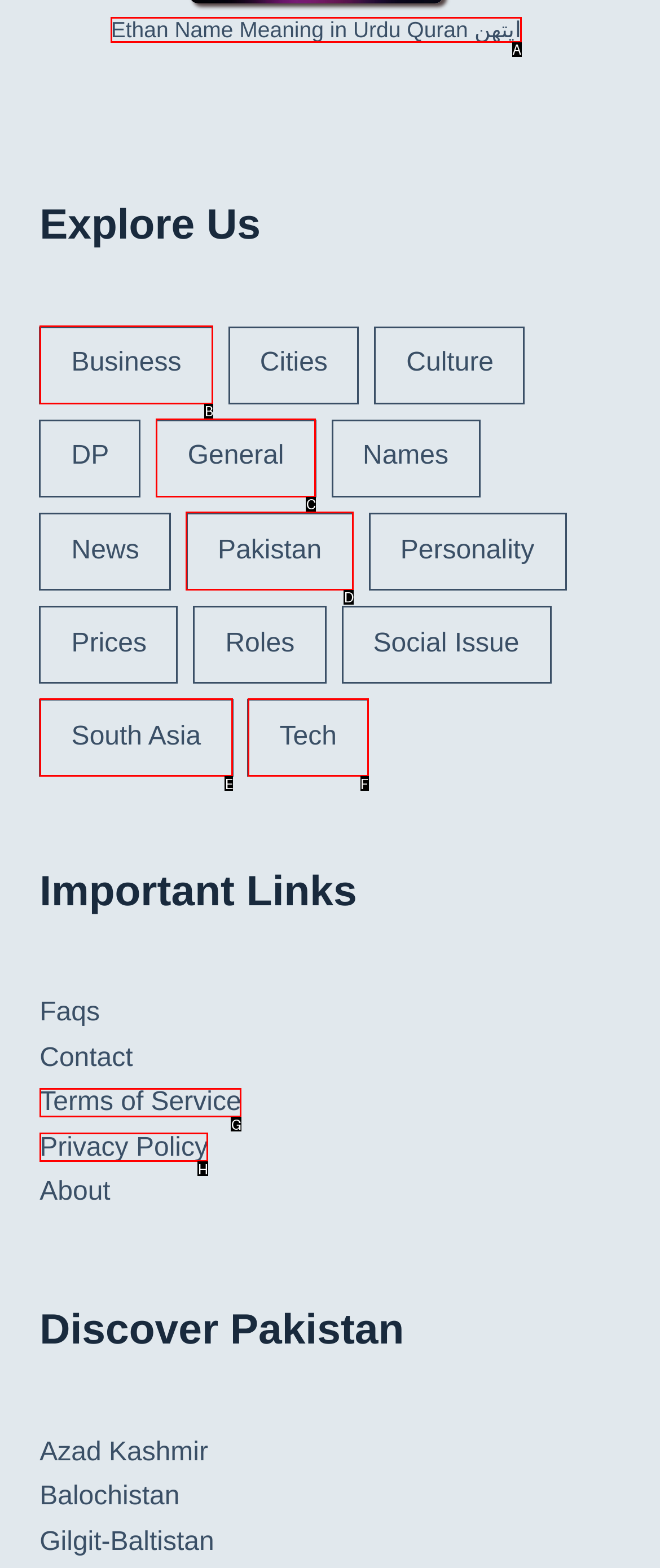What option should I click on to execute the task: Explore the Ethan Name Meaning in Urdu Quran? Give the letter from the available choices.

A